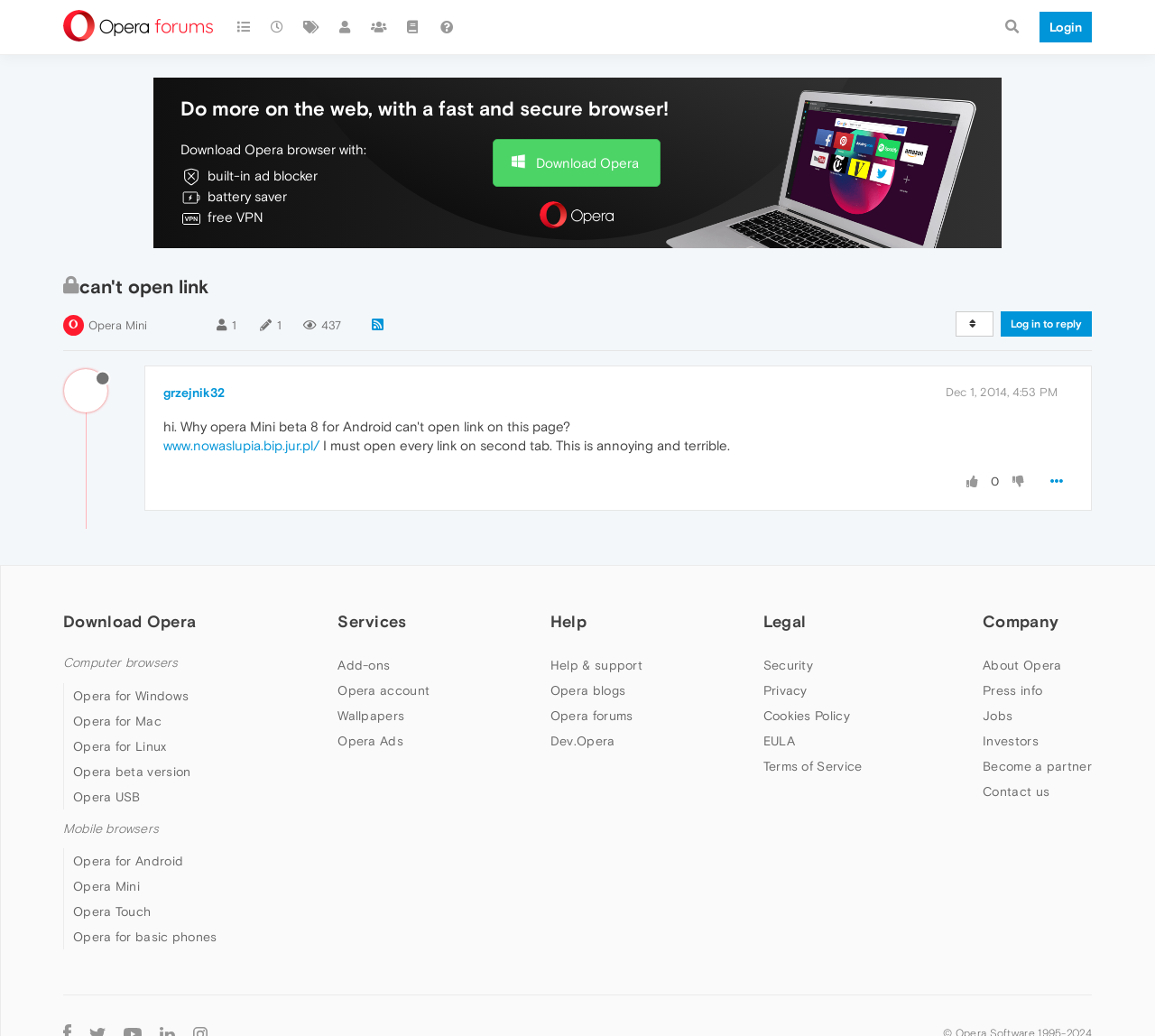Generate the text content of the main headline of the webpage.

can't open link